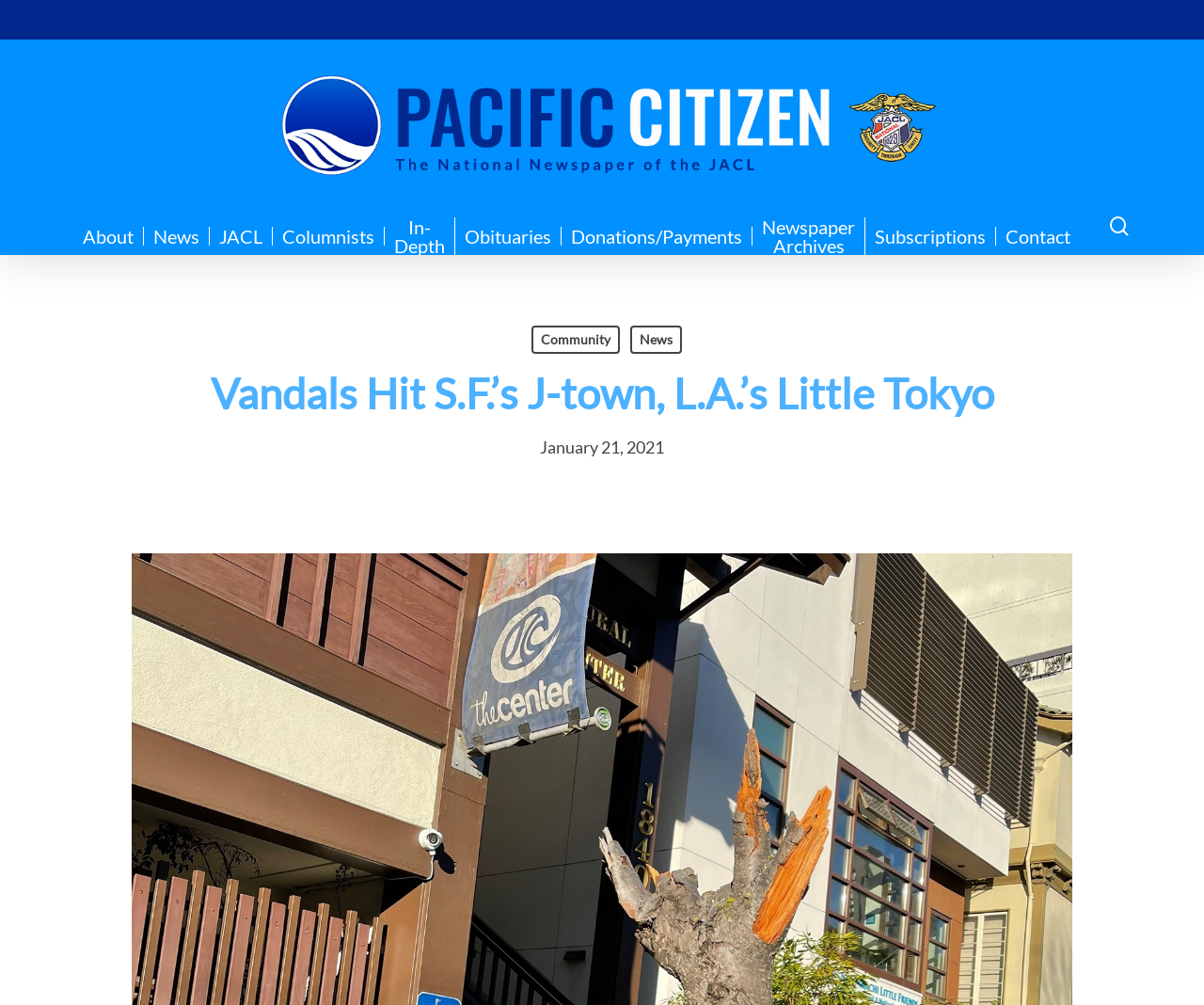Kindly determine the bounding box coordinates for the area that needs to be clicked to execute this instruction: "Check the newspaper archives".

[0.625, 0.216, 0.719, 0.253]